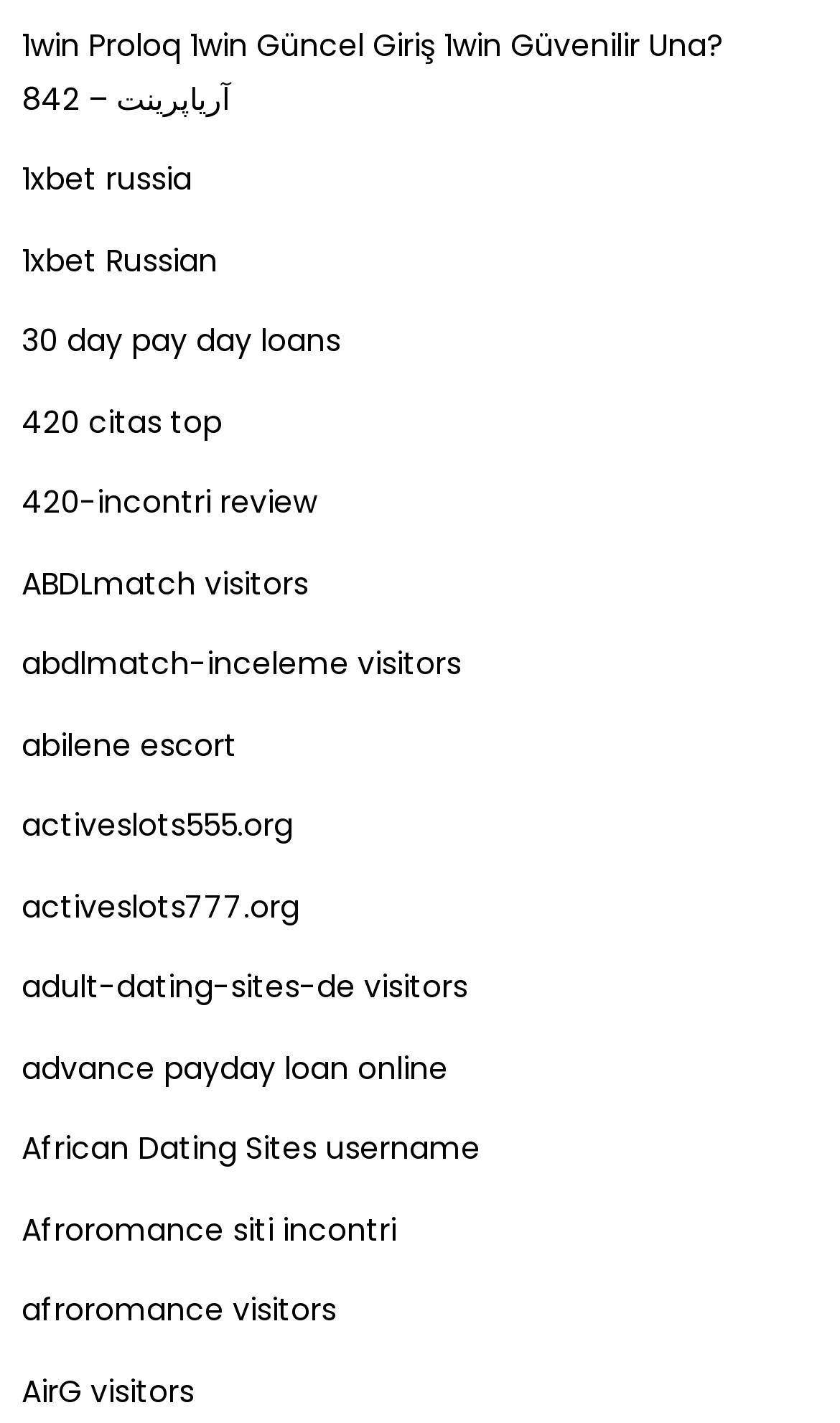Identify the bounding box coordinates for the UI element described as: "Afroromance siti incontri". The coordinates should be provided as four floats between 0 and 1: [left, top, right, bottom].

[0.026, 0.845, 0.472, 0.882]